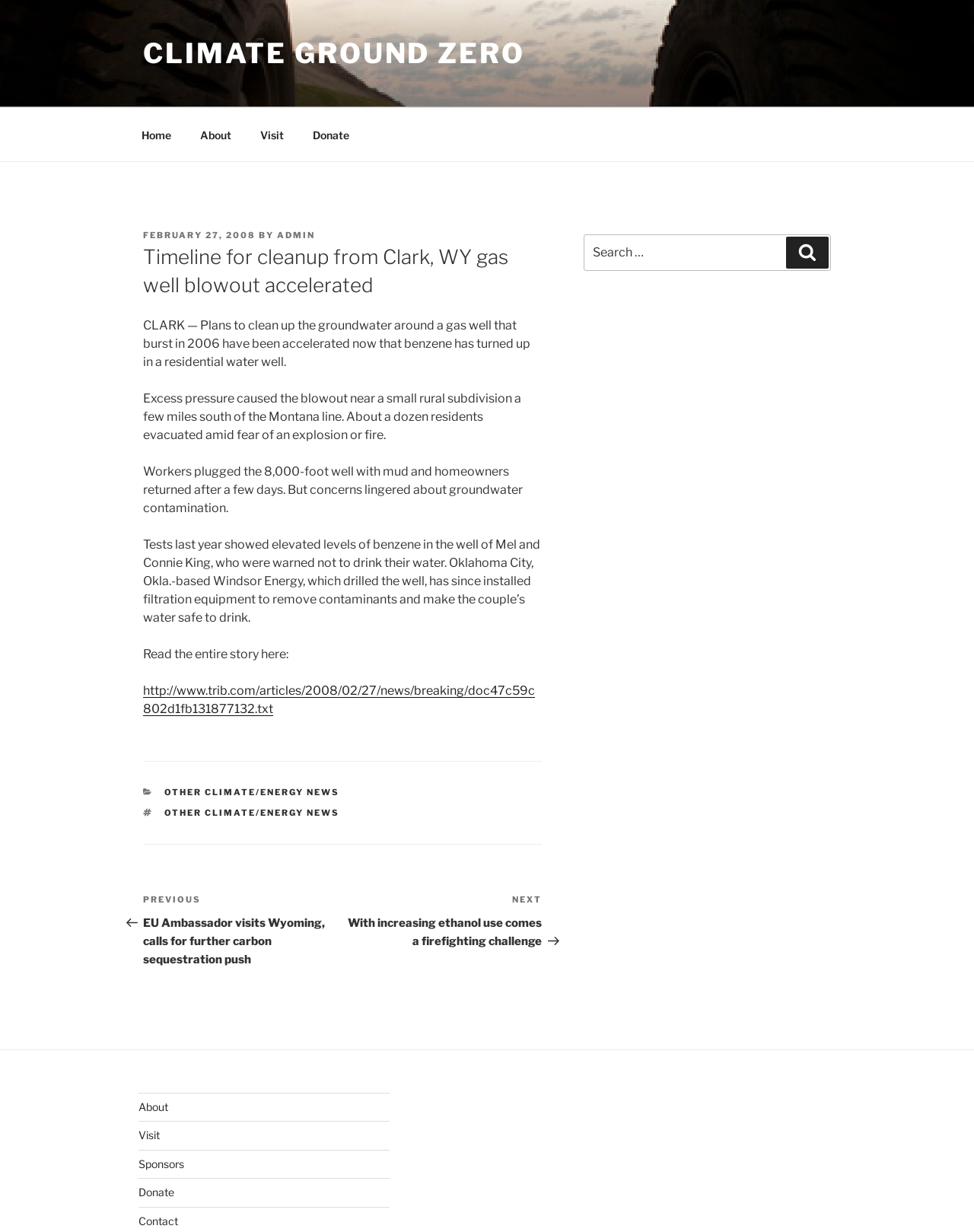Determine the heading of the webpage and extract its text content.

Timeline for cleanup from Clark, WY gas well blowout accelerated